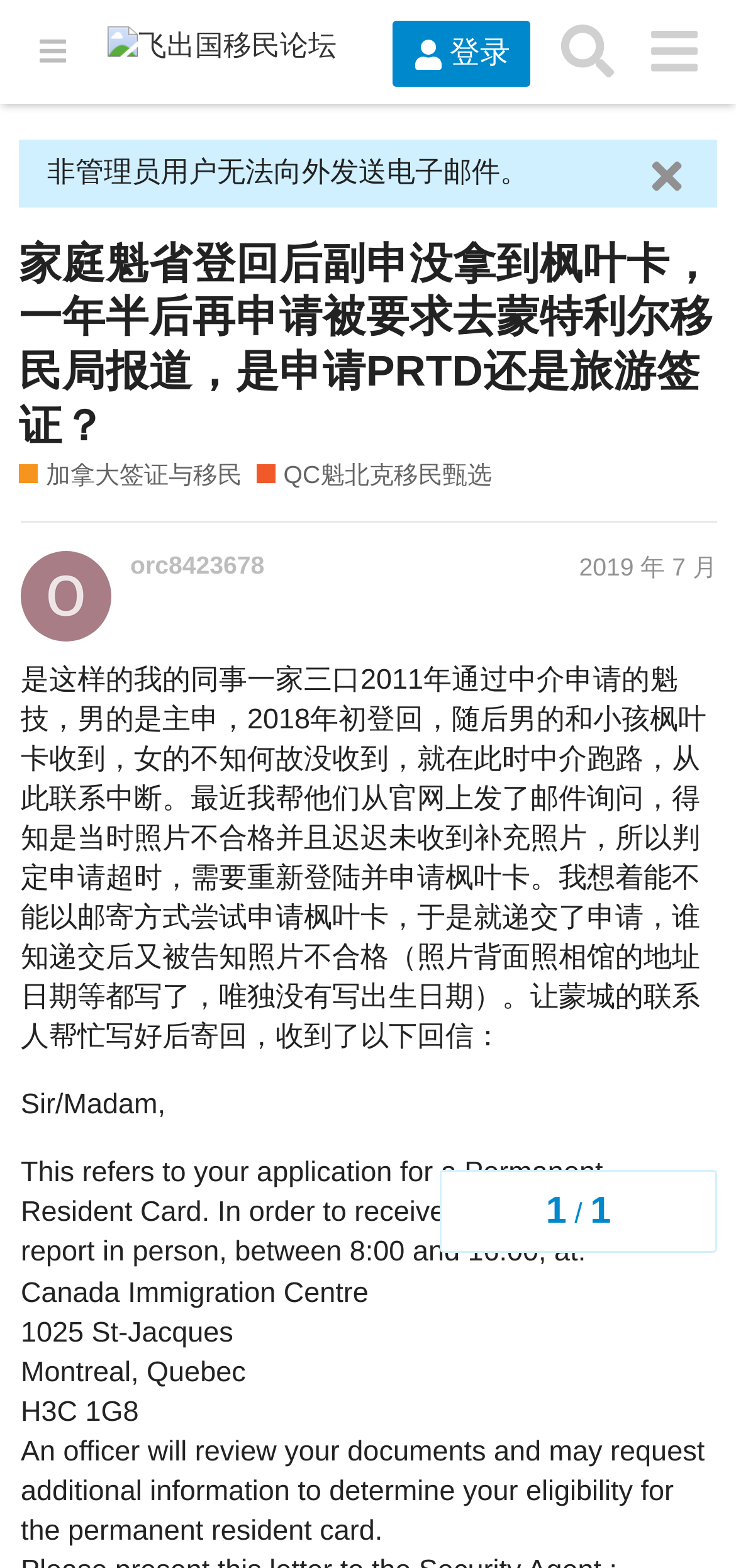Please examine the image and answer the question with a detailed explanation:
What is the address mentioned in the webpage?

The webpage mentions an address, '1025 St-Jacques, Montreal, Quebec H3C 1G8', which appears to be the address of the Canada Immigration Centre in Montreal, Quebec, where the applicant needs to report in person to receive their permanent resident card.